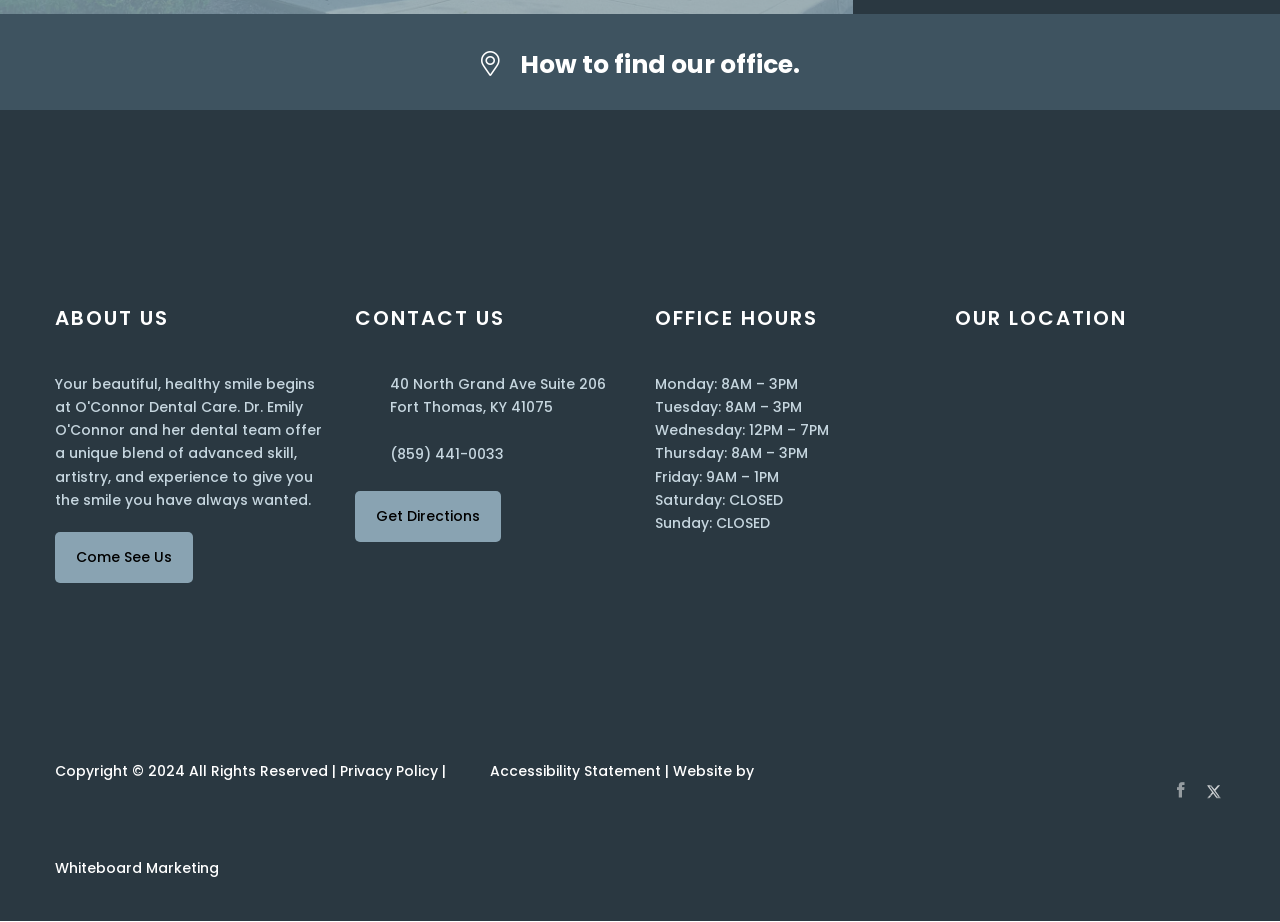Use a single word or phrase to answer the following:
What is the phone number of the office?

(859) 441-0033